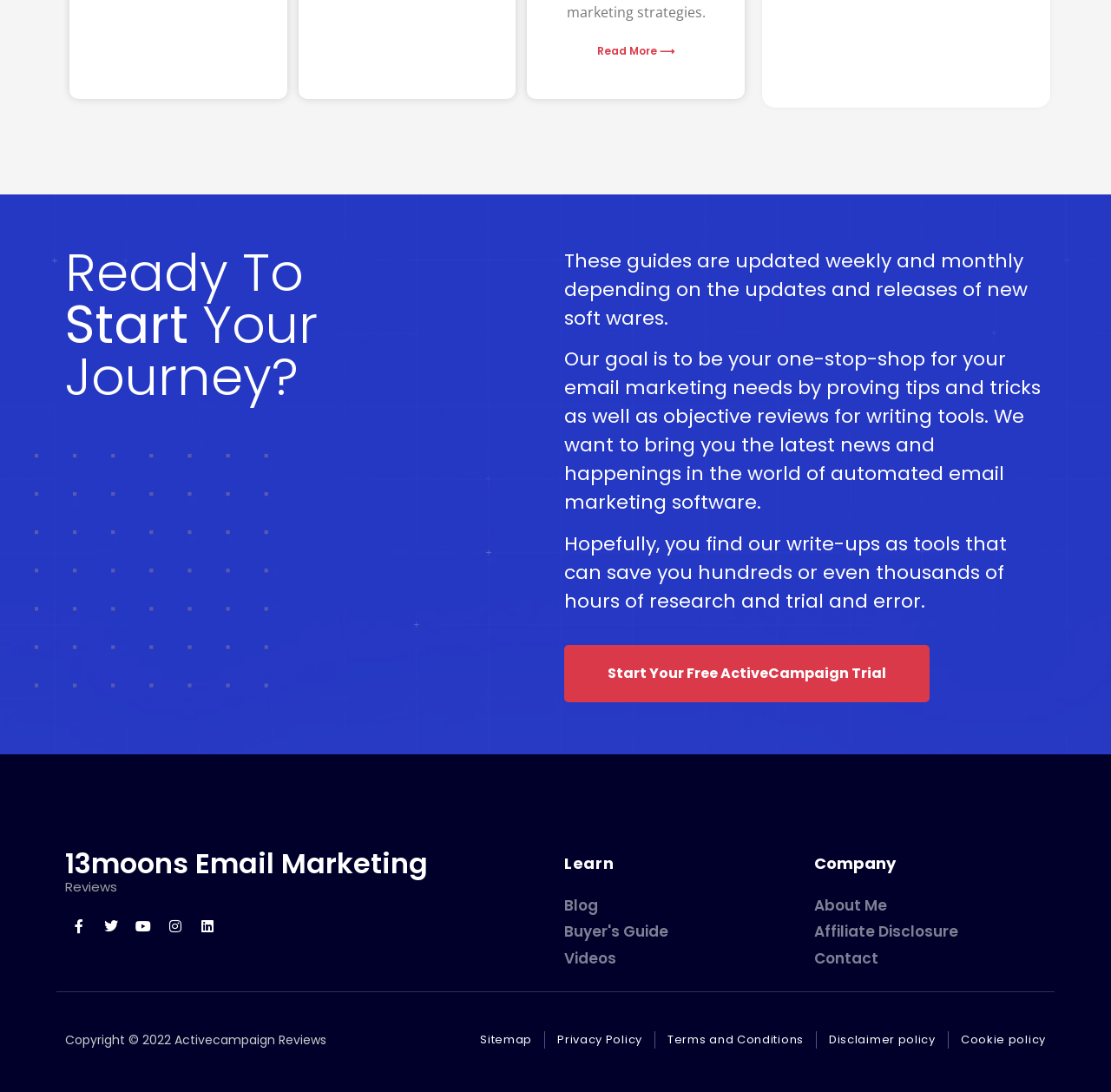Pinpoint the bounding box coordinates of the clickable element to carry out the following instruction: "Contact the company."

[0.732, 0.868, 0.938, 0.888]